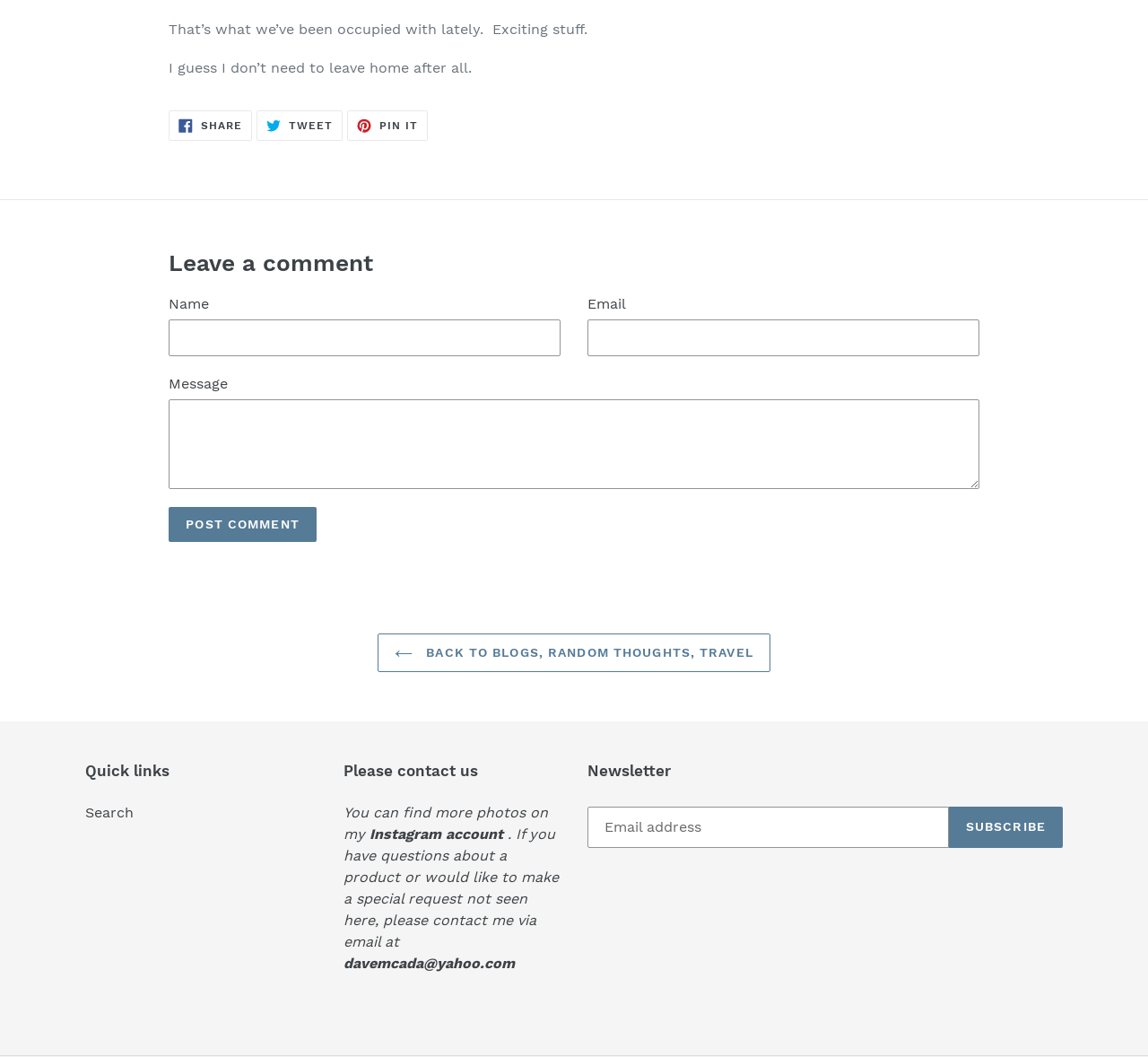Identify the coordinates of the bounding box for the element that must be clicked to accomplish the instruction: "Share on Facebook".

[0.147, 0.104, 0.22, 0.133]